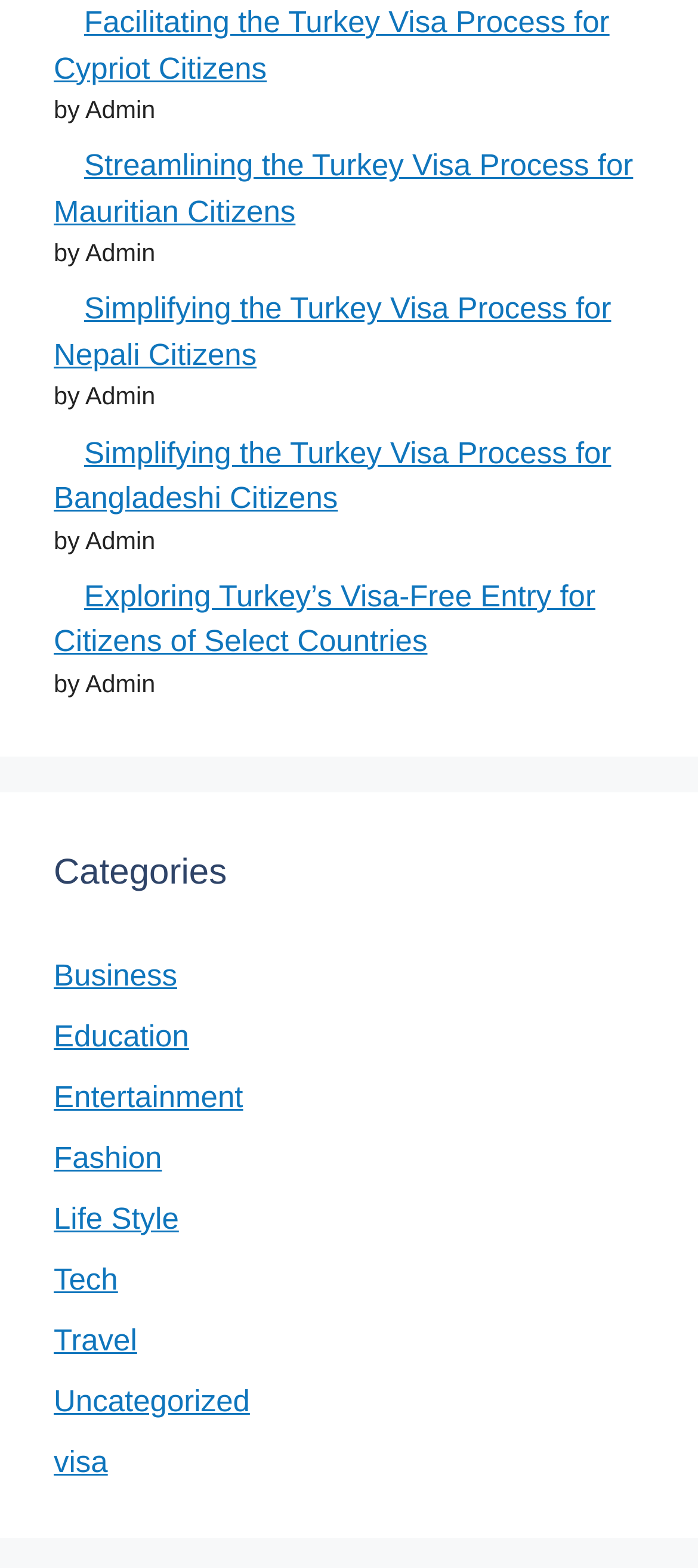Determine the bounding box coordinates of the region to click in order to accomplish the following instruction: "Switch to Italiano". Provide the coordinates as four float numbers between 0 and 1, specifically [left, top, right, bottom].

None